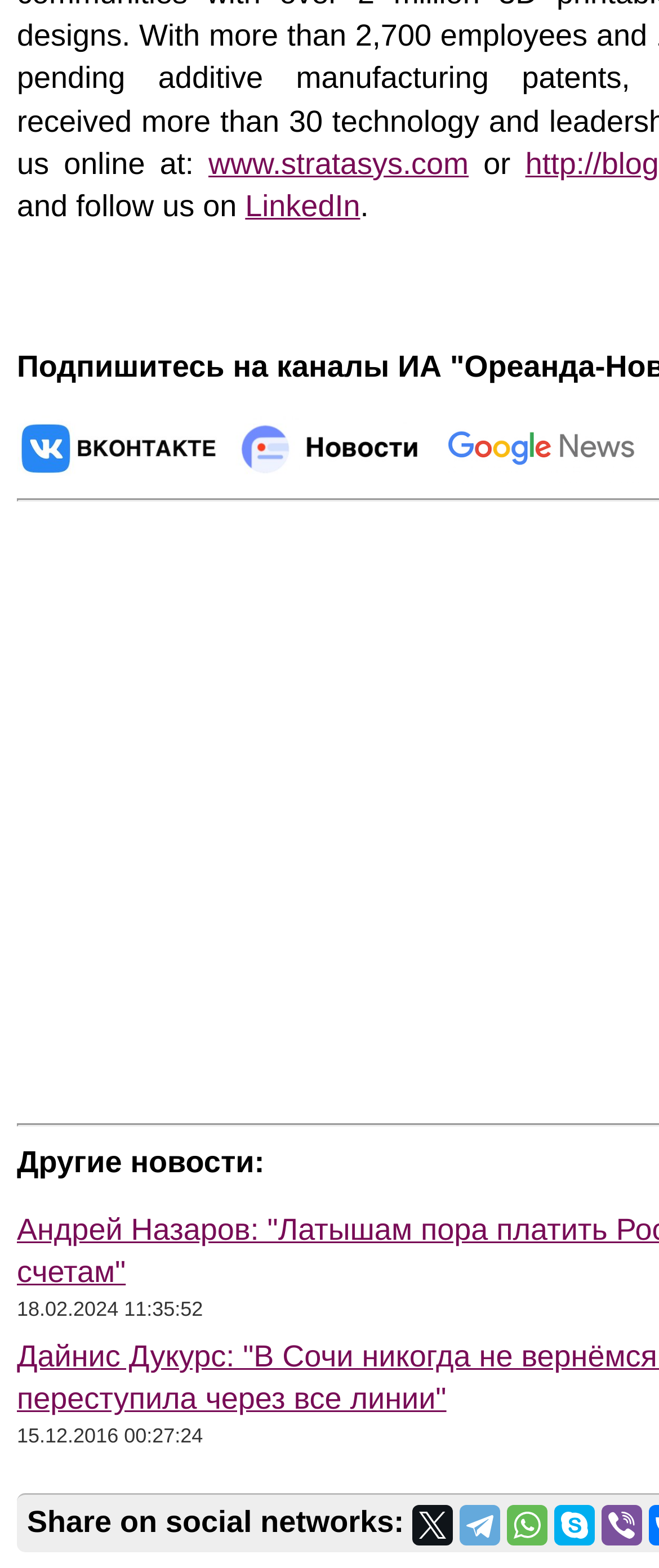Highlight the bounding box coordinates of the region I should click on to meet the following instruction: "Read news".

[0.346, 0.274, 0.654, 0.295]